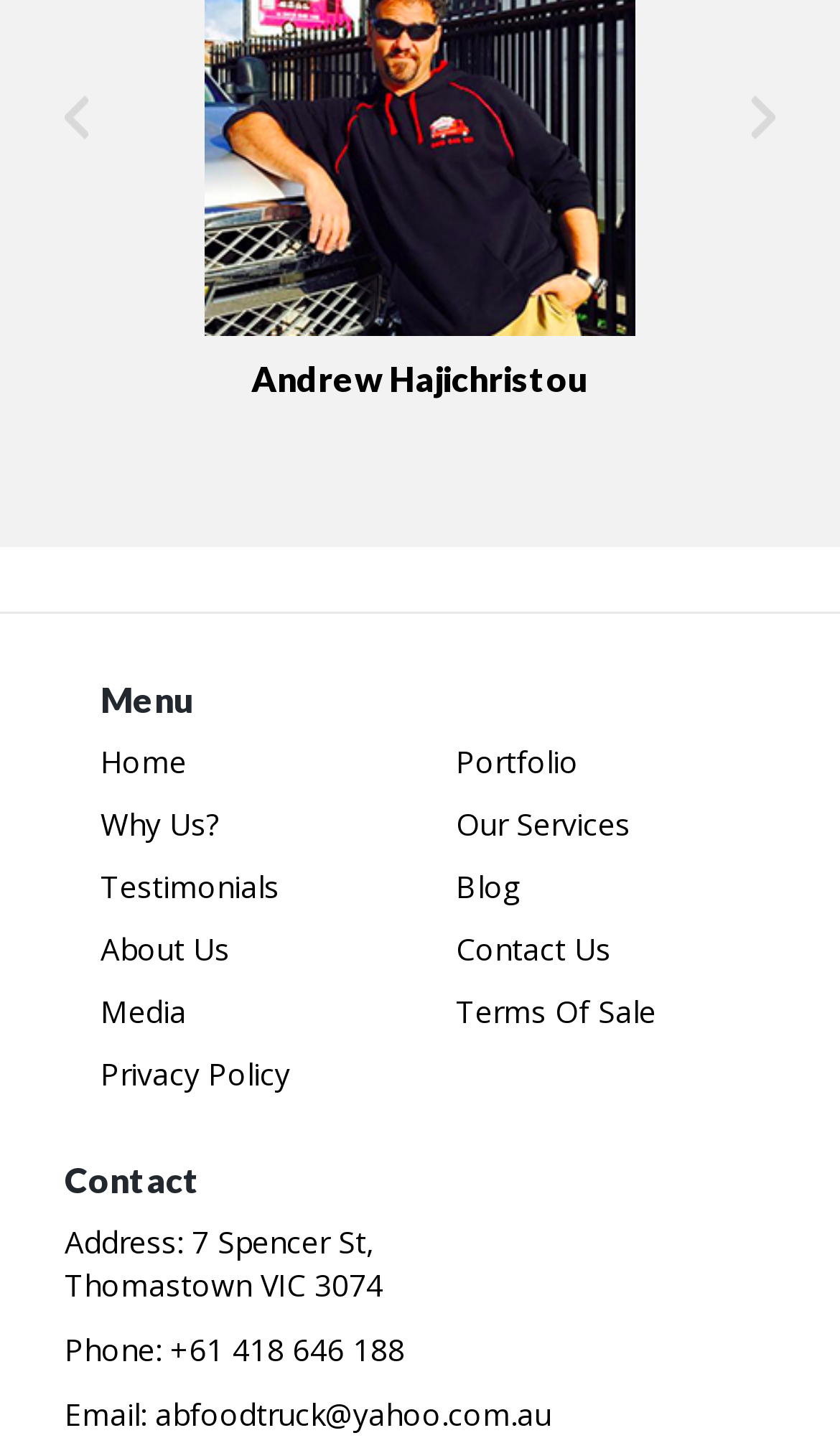What is the name of the person on the webpage?
Could you give a comprehensive explanation in response to this question?

The webpage has a heading element with the text 'Andrew Hajichristou' which suggests that this is the name of the person associated with the webpage.